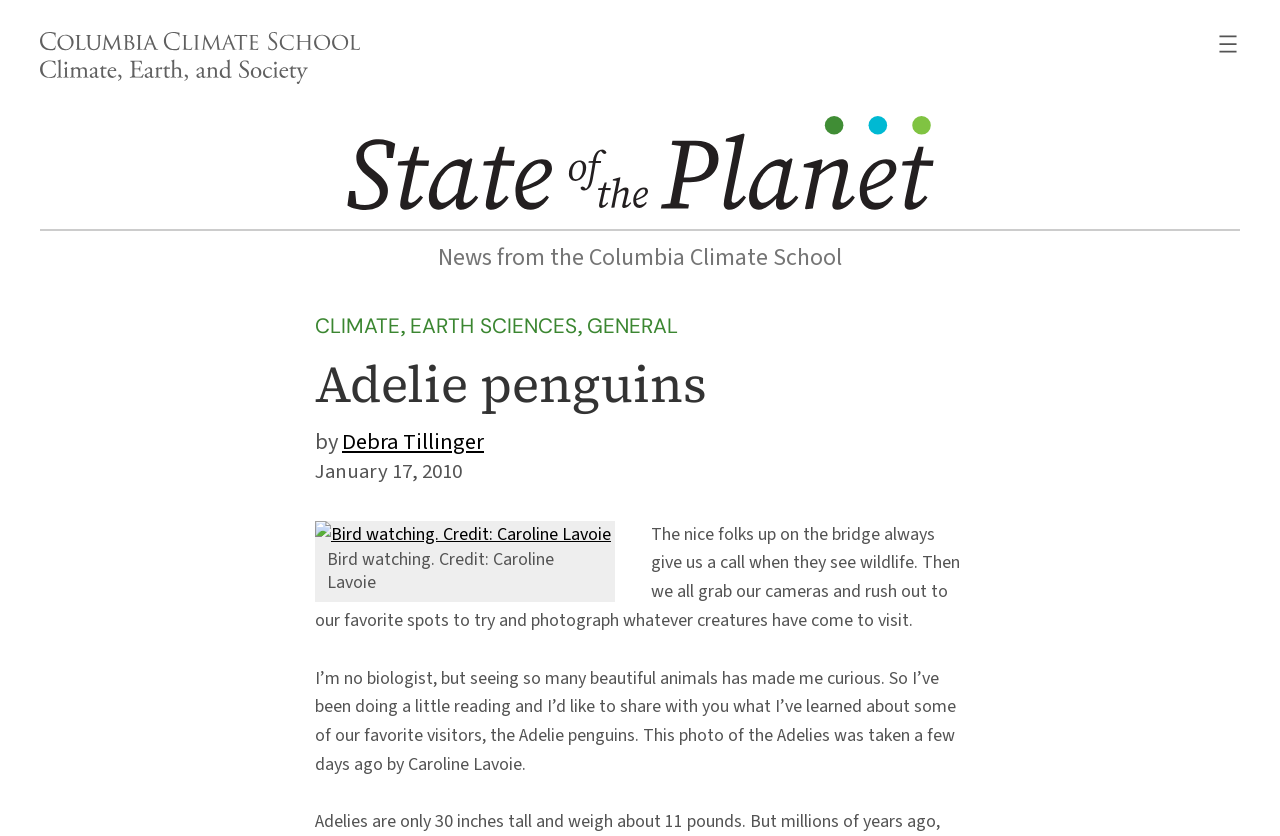Please respond to the question using a single word or phrase:
What is the topic of the news article?

Adelie penguins